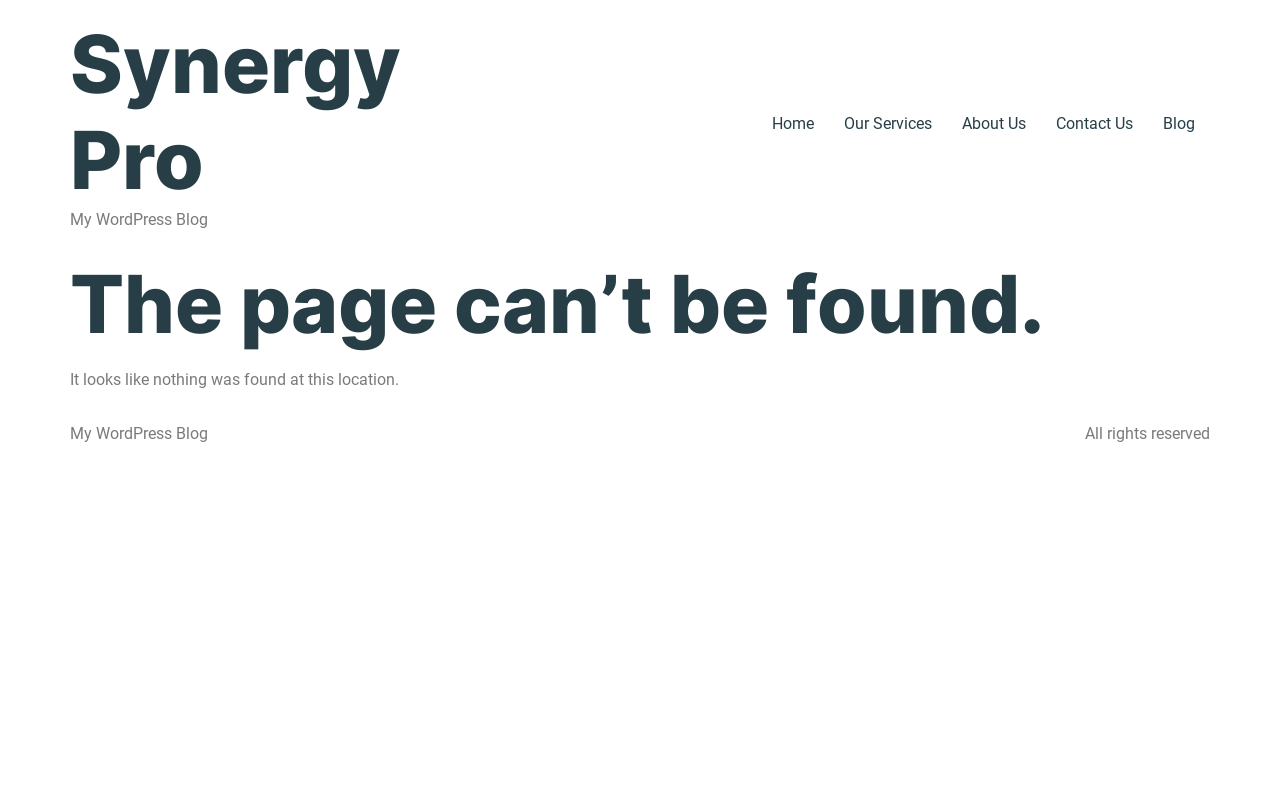Use a single word or phrase to answer this question: 
What is the name of the WordPress blog?

My WordPress Blog